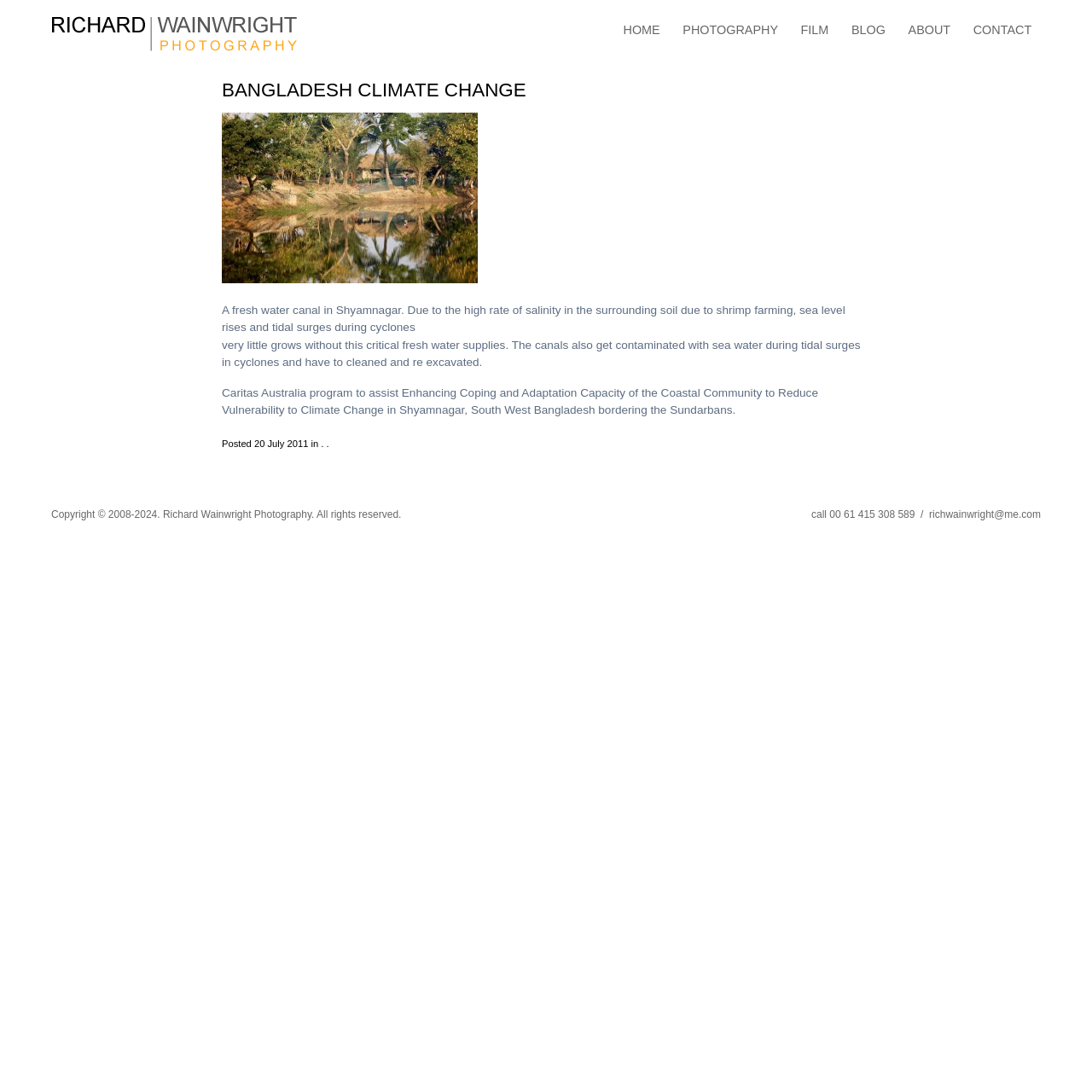When was the post published?
Look at the screenshot and respond with one word or a short phrase.

20 July 2011